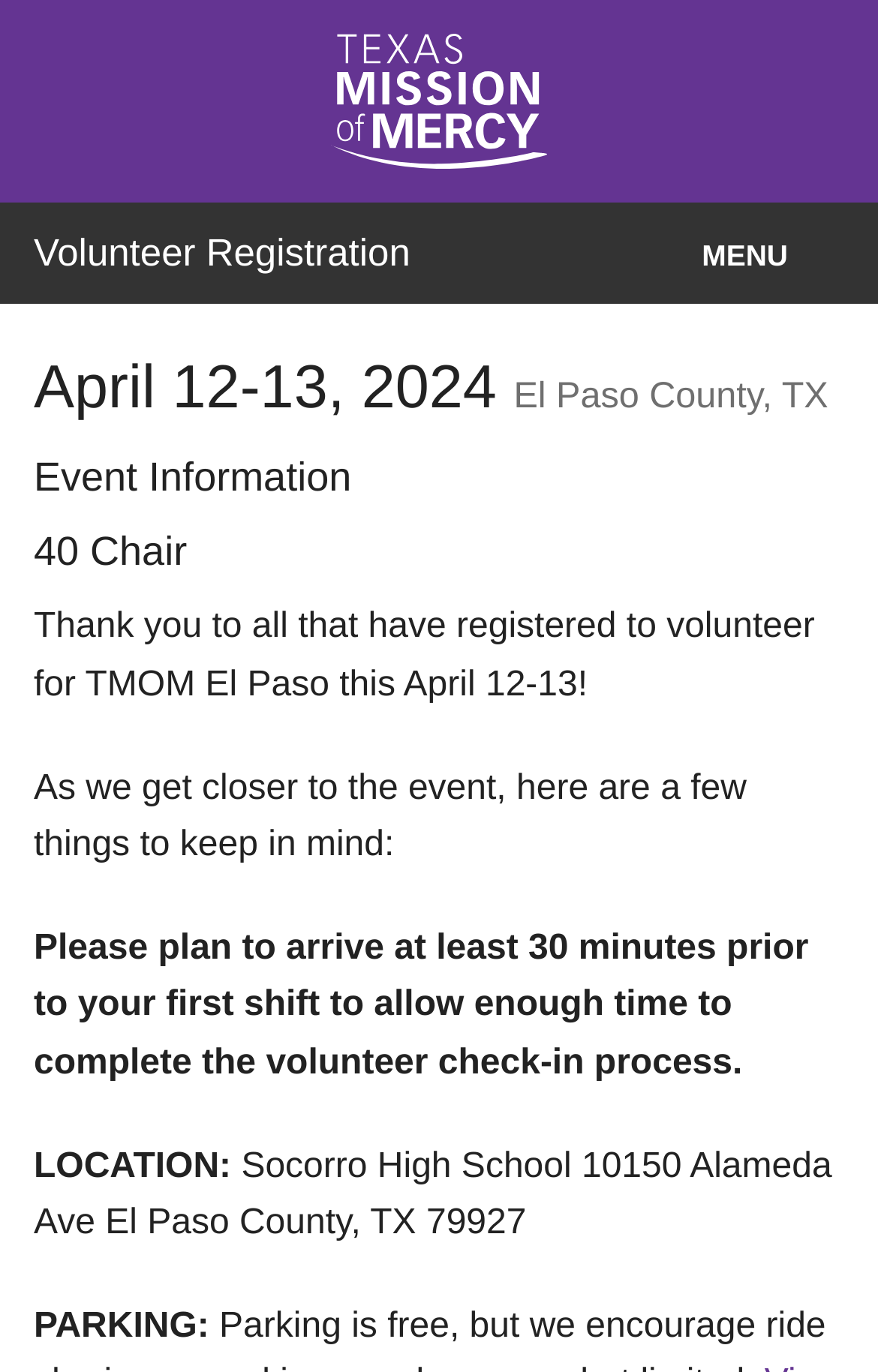Give a comprehensive overview of the webpage, including key elements.

The webpage is dedicated to the Texas Mission of Mercy Volunteer Registration event, taking place on April 12-13, 2024, in El Paso County, TX. 

At the top of the page, there is a heading that reads "Texas Mission of Mercy" accompanied by an image with the same name. Below this, there is another heading that says "Volunteer Registration" which is also a clickable link. 

To the right of the "Volunteer Registration" heading, there is a "MENU" link. Below the "Volunteer Registration" heading, there are three links: "Events", "FAQ", and "Login or Register", arranged vertically.

On the left side of the page, there is a section that provides event information. It starts with a heading that displays the date and location of the event, followed by another heading that says "Event Information". There is also a heading that reads "40 Chair". 

Below these headings, there are several paragraphs of text. The first paragraph expresses gratitude to those who have registered to volunteer for the event. The second paragraph informs readers of important details to keep in mind as the event approaches. The third paragraph provides instructions for volunteers, advising them to arrive at least 30 minutes prior to their first shift. 

Further down, there are two sections labeled "LOCATION" and "PARKING", which provide the address of Socorro High School and parking information, respectively.